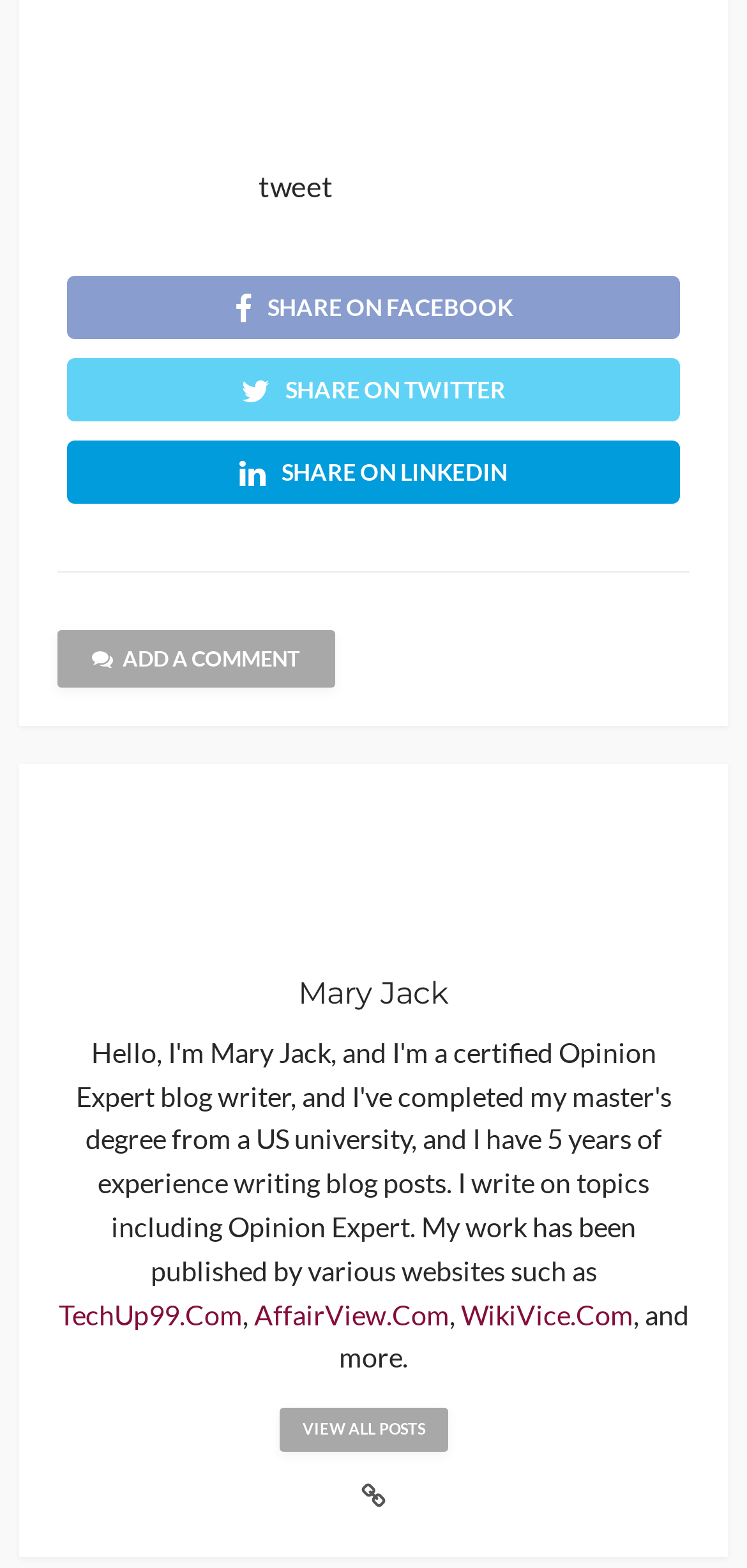Refer to the screenshot and answer the following question in detail:
What is the name of the person in the image?

The image on the webpage has a caption 'Mary Jack', which suggests that the person in the image is Mary Jack.